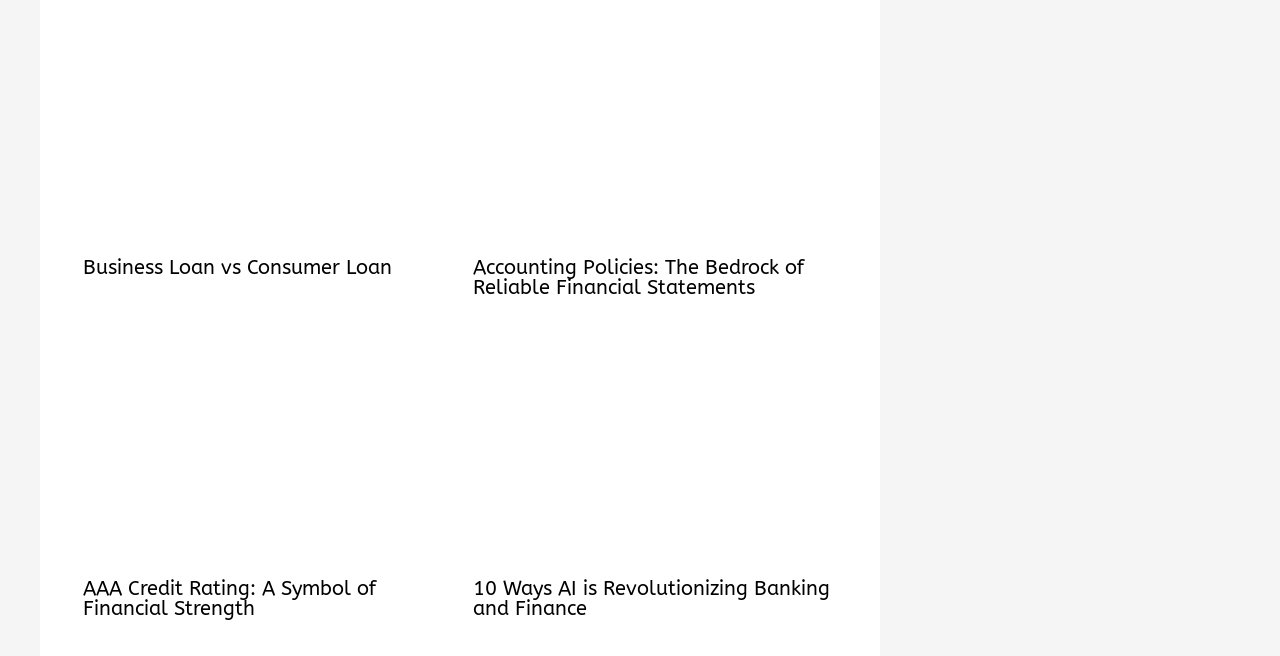Given the following UI element description: "Business Loan vs Consumer Loan", find the bounding box coordinates in the webpage screenshot.

[0.064, 0.39, 0.306, 0.425]